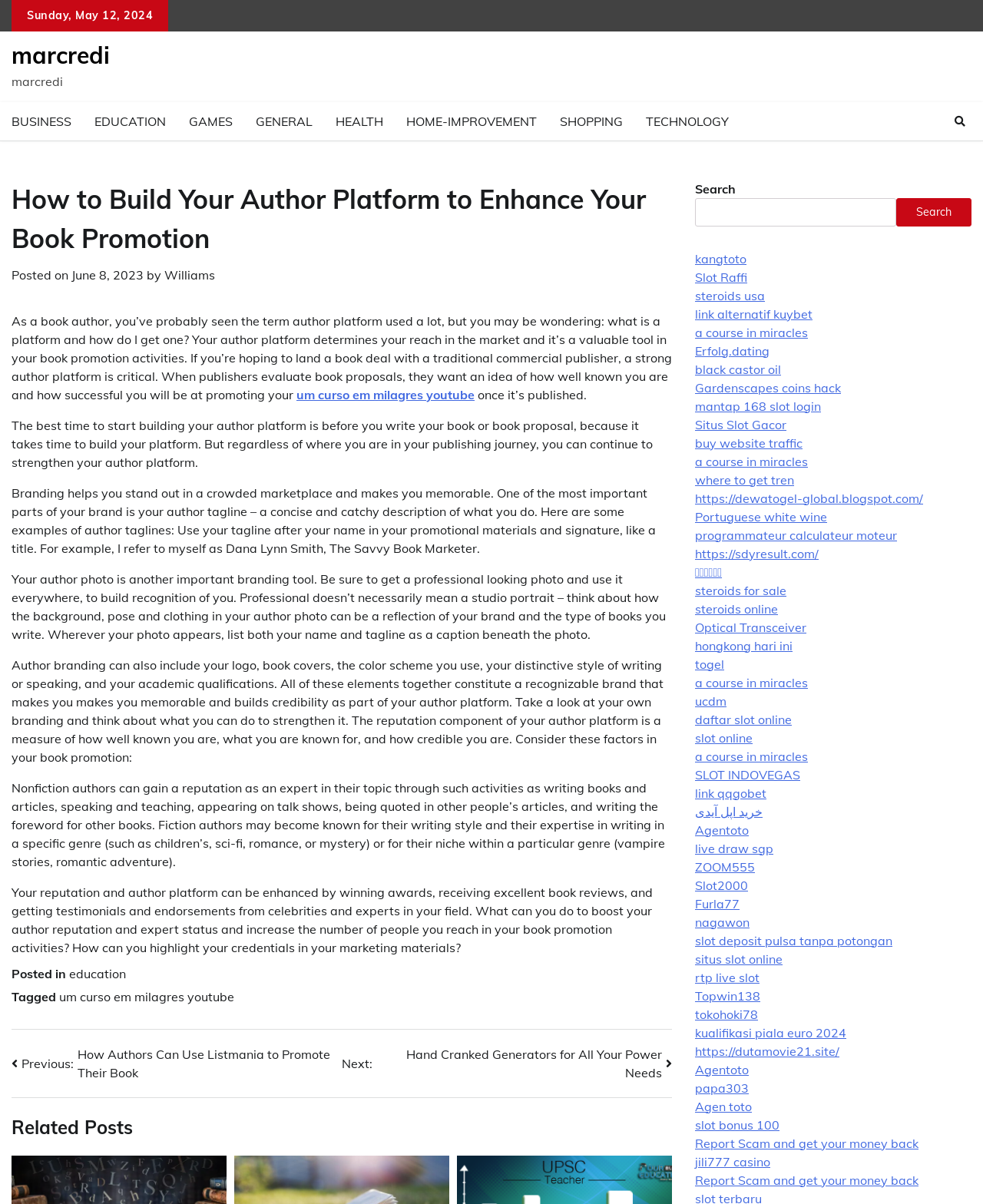What is an important part of an author's brand?
Please provide a single word or phrase as your answer based on the screenshot.

author tagline